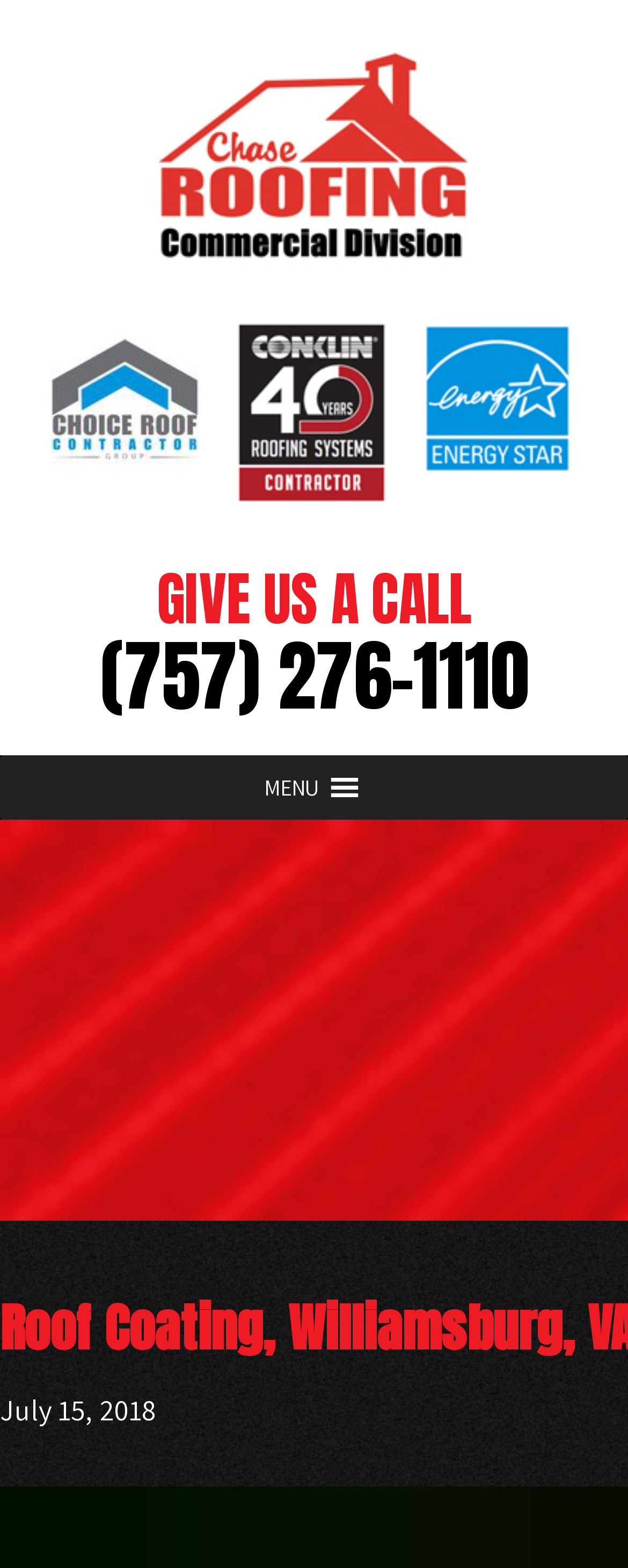How many images are on the page? Based on the screenshot, please respond with a single word or phrase.

4